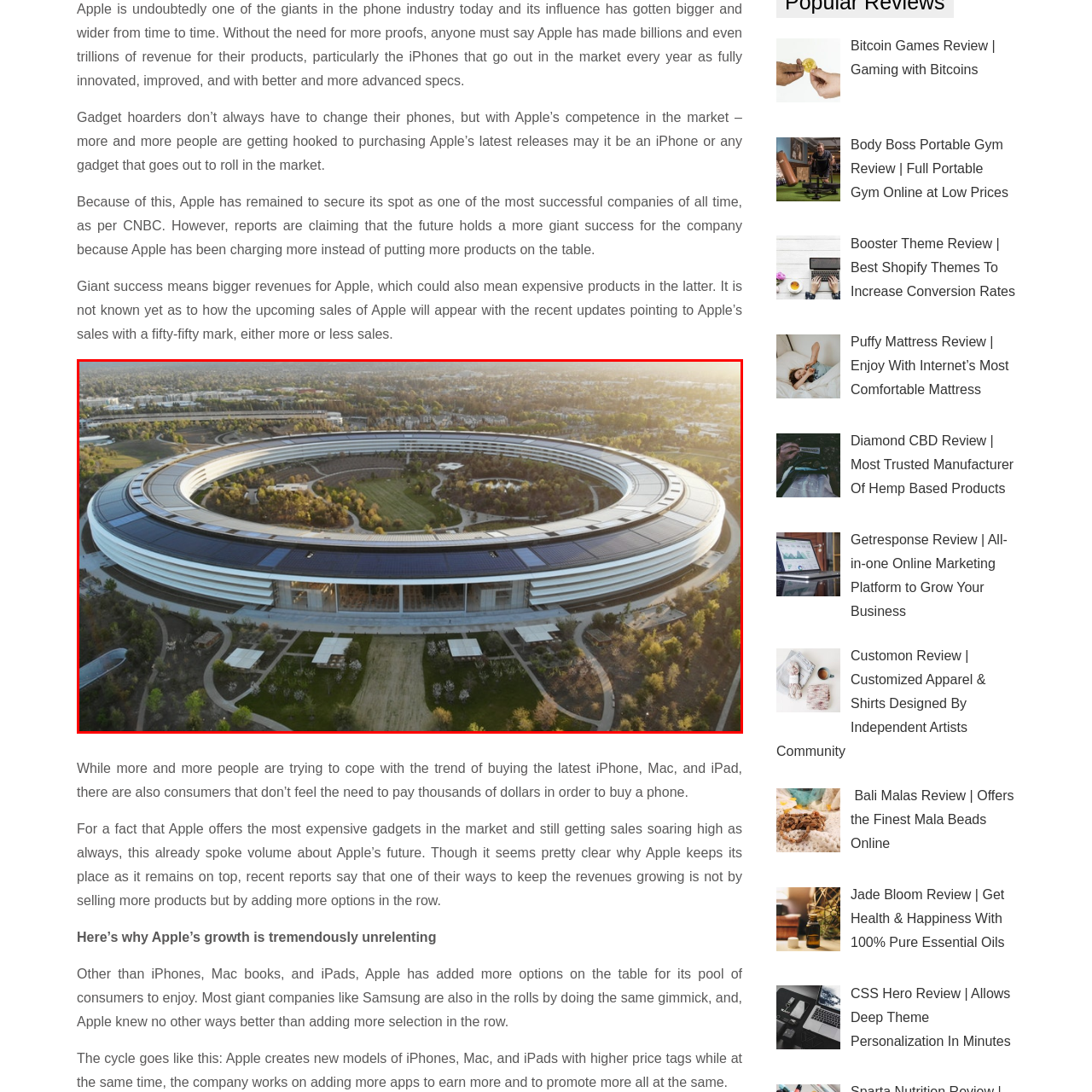Pay close attention to the image within the red perimeter and provide a detailed answer to the question that follows, using the image as your primary source: 
What shape is the Apple Park building?

The caption describes the Apple Park building as being designed in a circular shape, which reflects a modern aesthetic that emphasizes harmony with nature.